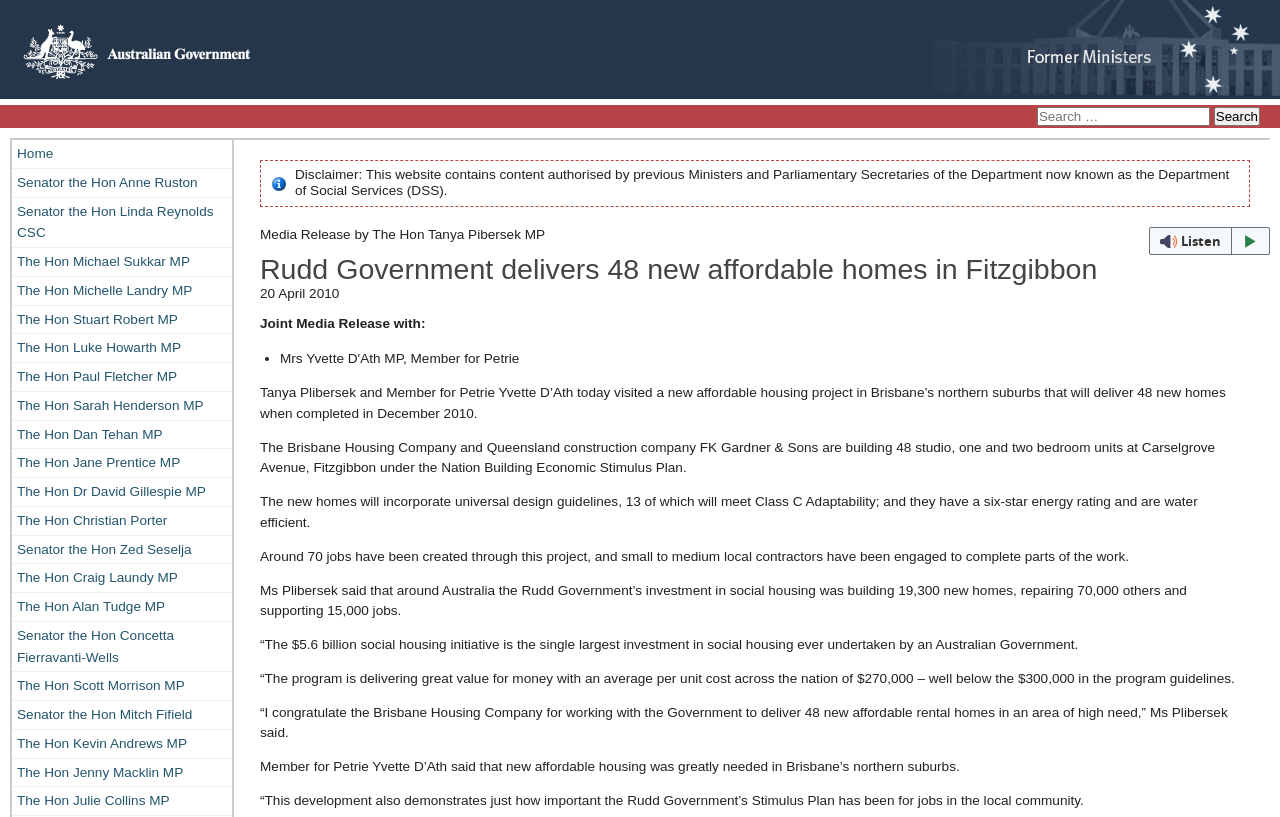Determine the bounding box coordinates of the target area to click to execute the following instruction: "Click on the Australian Government link."

[0.0, 0.103, 0.198, 0.121]